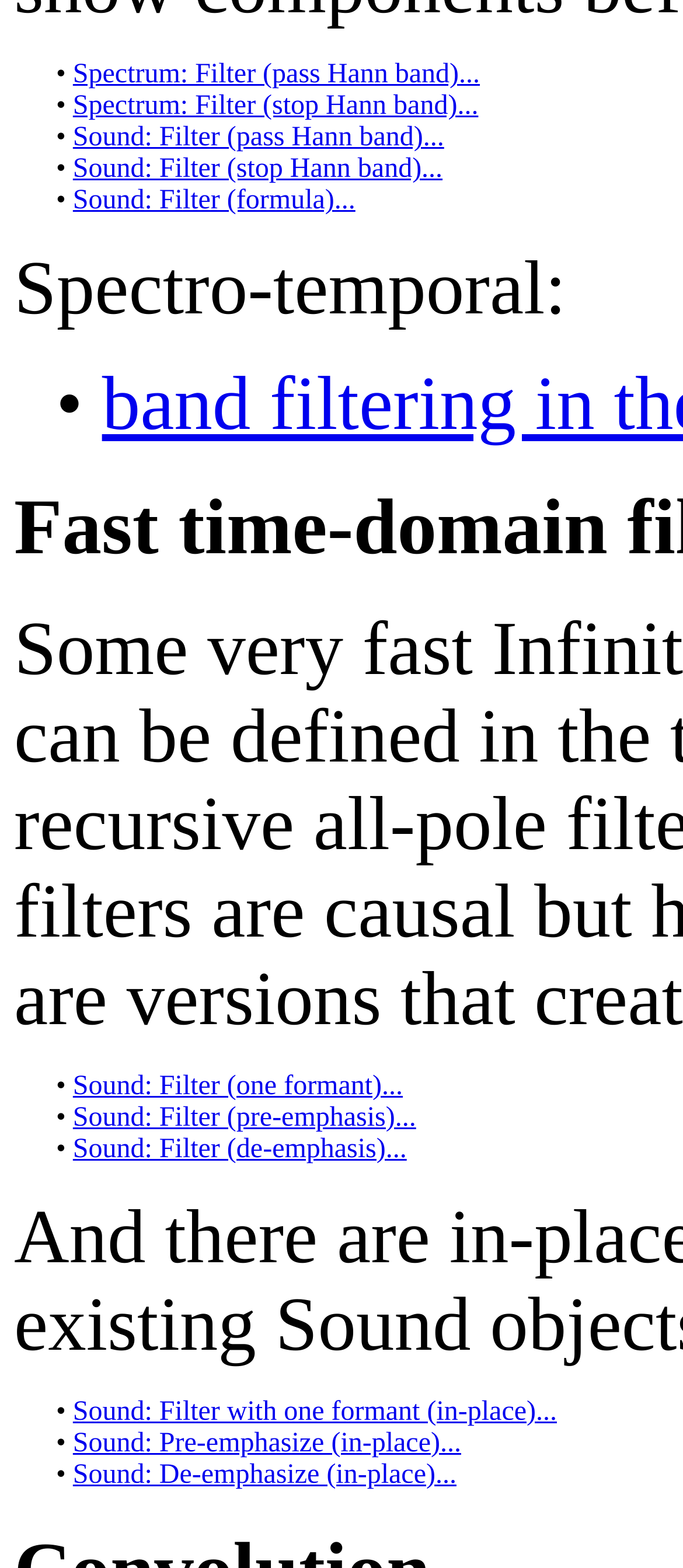How many categories of filters are listed on the webpage?
Answer the question with a single word or phrase, referring to the image.

Two